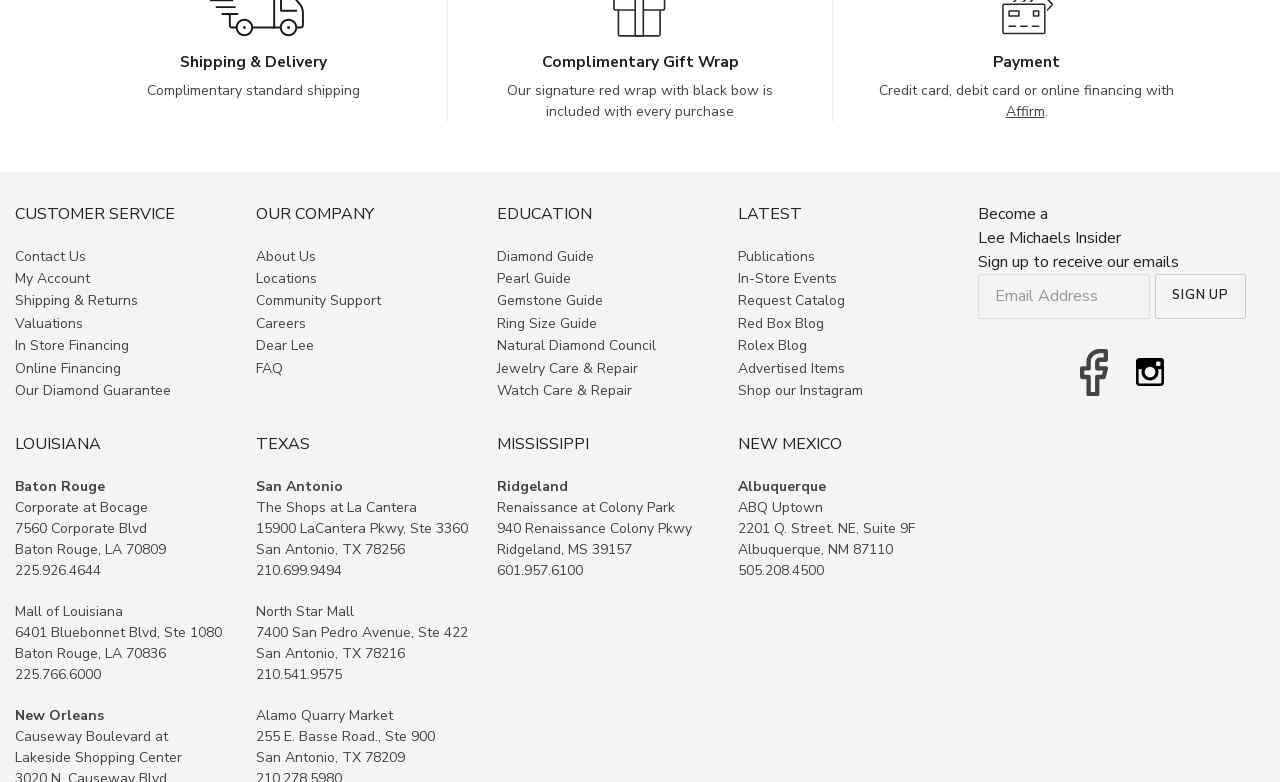Locate the bounding box coordinates of the clickable part needed for the task: "Explore About Us".

[0.2, 0.314, 0.247, 0.343]